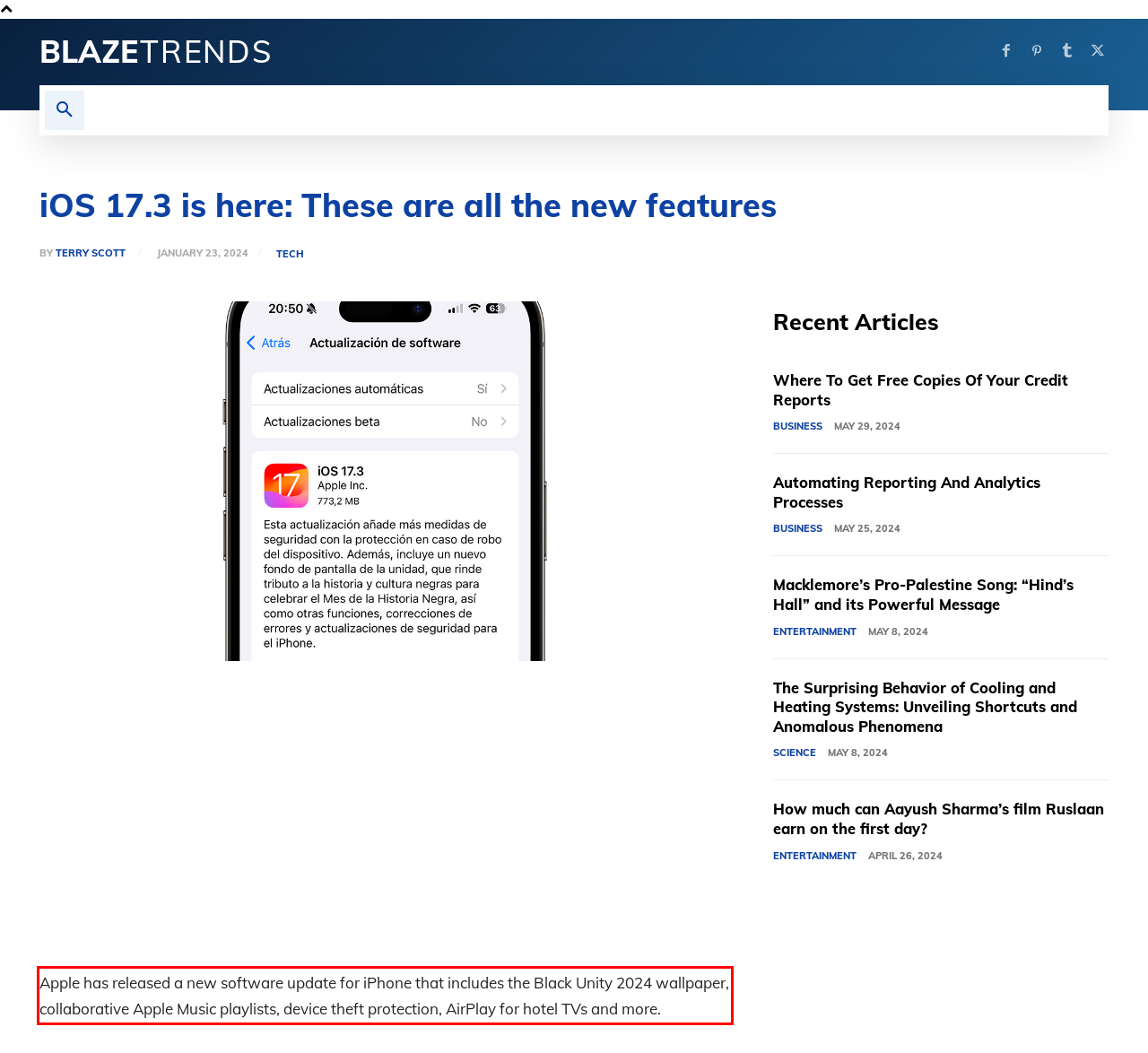Using OCR, extract the text content found within the red bounding box in the given webpage screenshot.

Apple has released a new software update for iPhone that includes the Black Unity 2024 wallpaper, collaborative Apple Music playlists, device theft protection, AirPlay for hotel TVs and more.